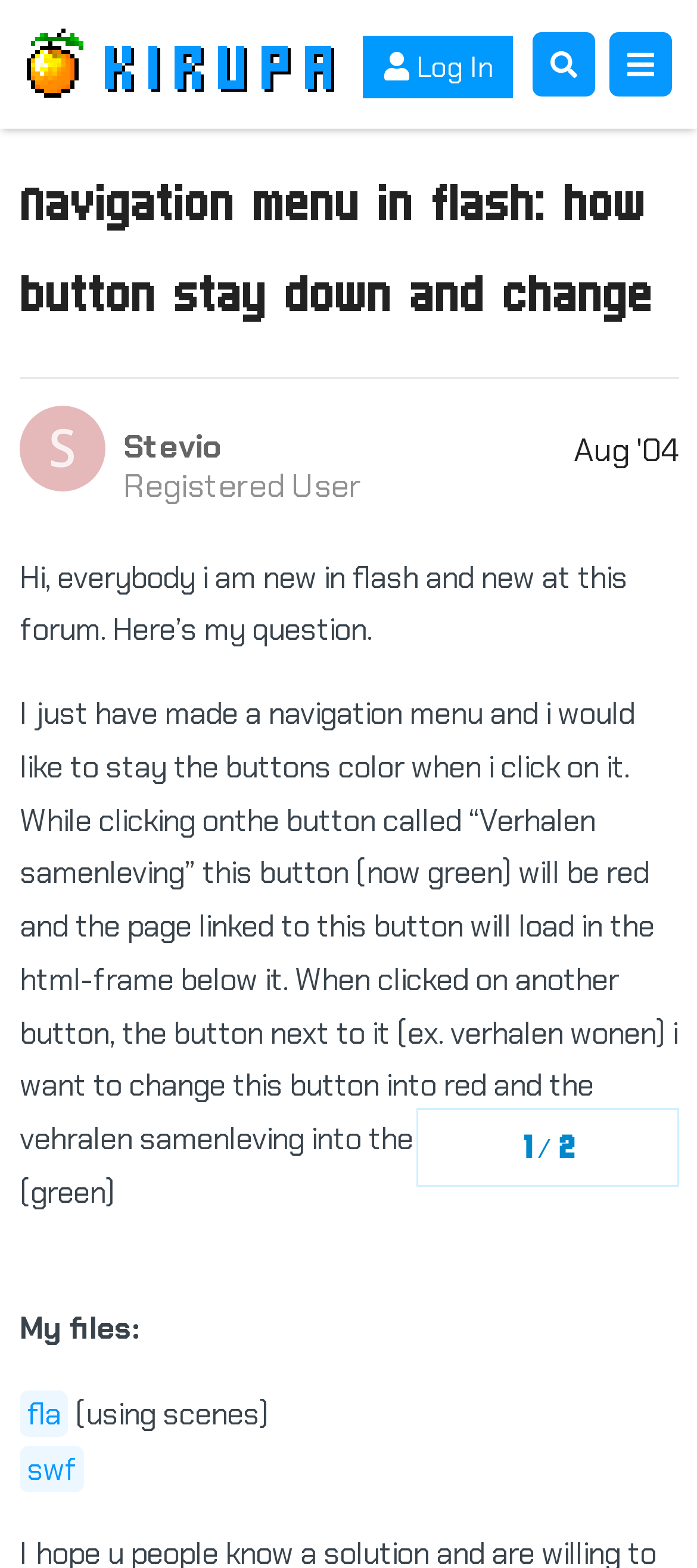What is the username of the user who posted the question?
Provide a fully detailed and comprehensive answer to the question.

The username can be found in the section where the user's information is displayed, which includes the username 'Stevio', the user type 'Registered User', and the registration date 'Aug '04'.